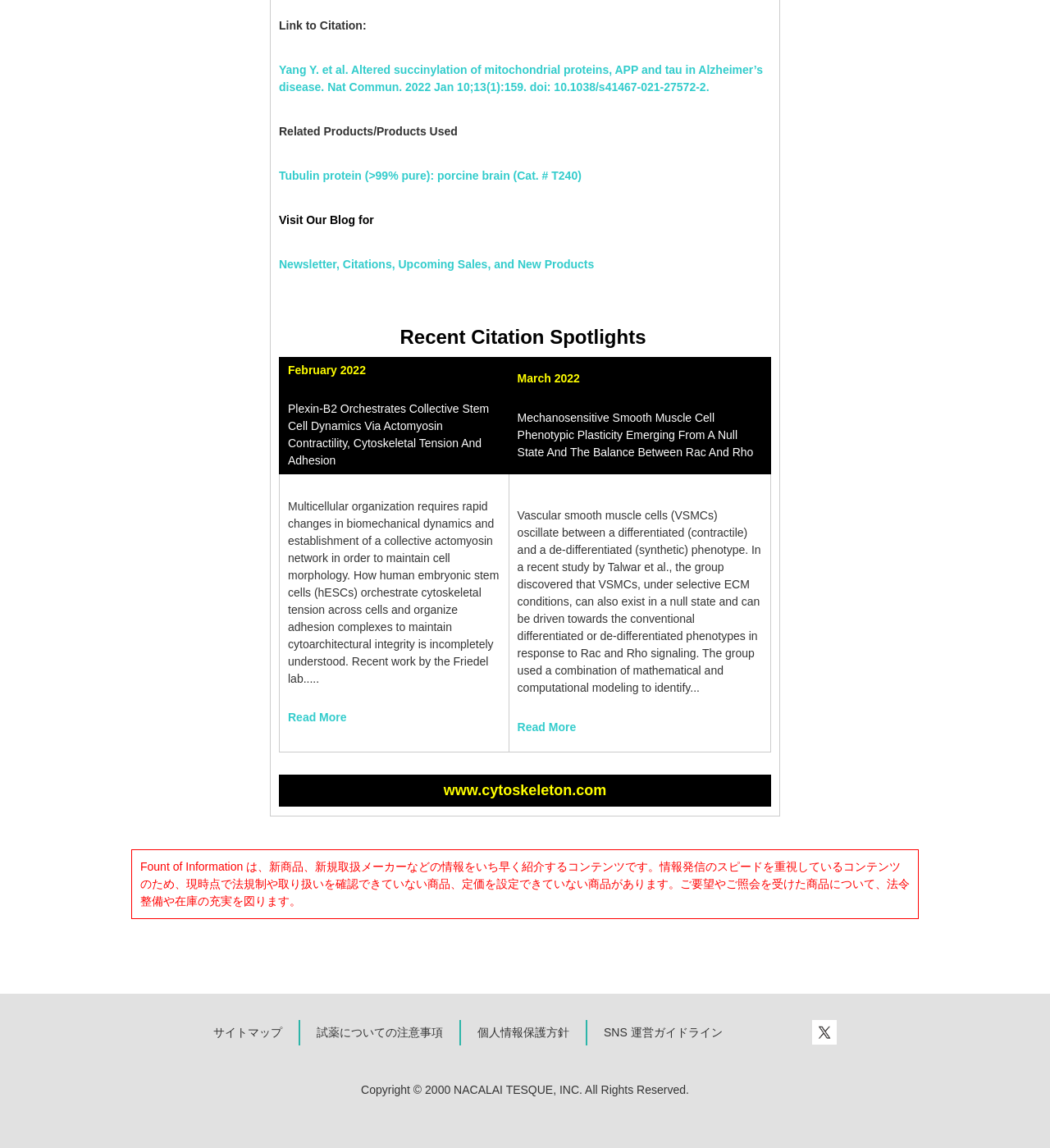What is the product category of the link 'Tubulin protein (>99% pure): porcine brain (Cat. # T240)'?
Refer to the image and answer the question using a single word or phrase.

Related Products